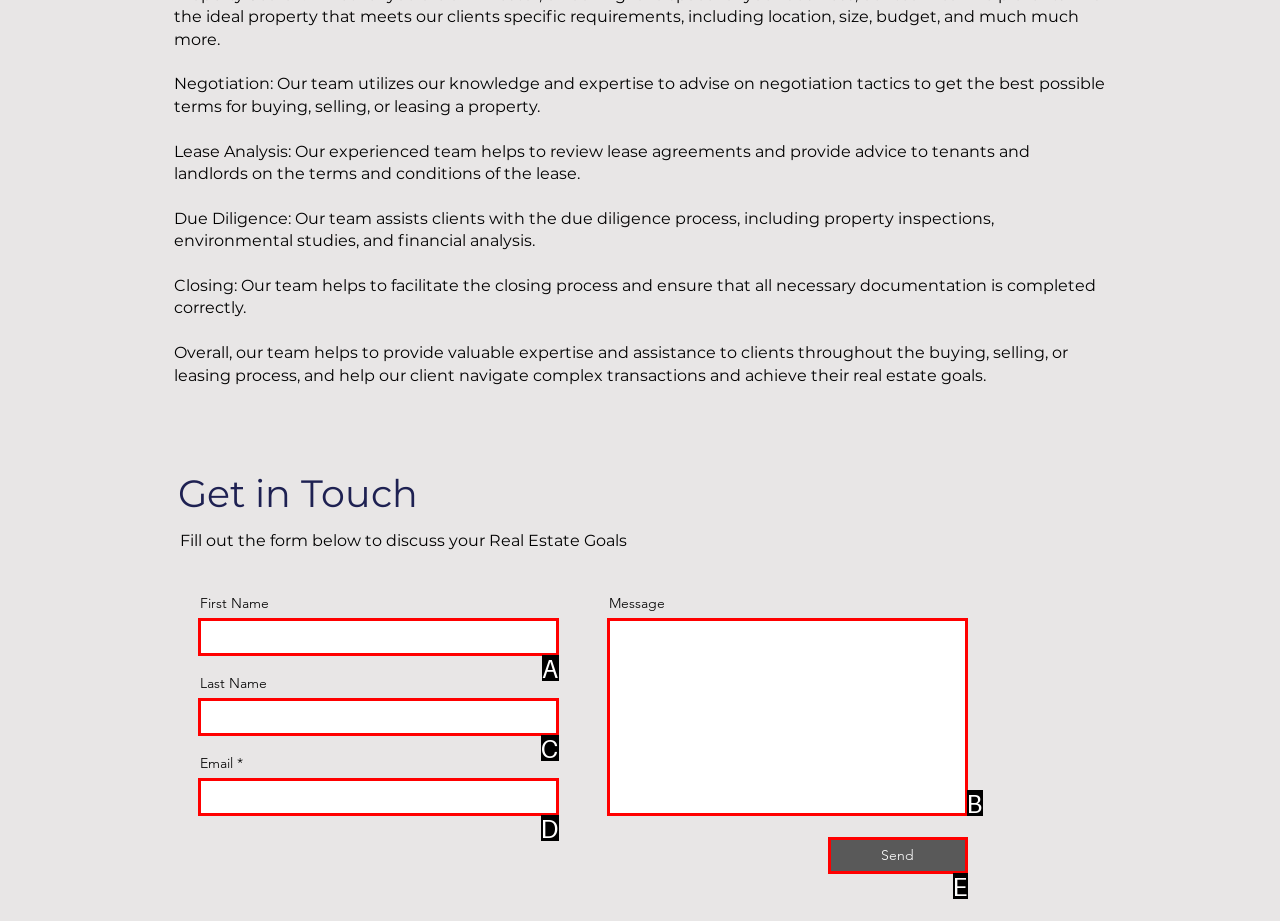Determine the HTML element that best matches this description: Send from the given choices. Respond with the corresponding letter.

E